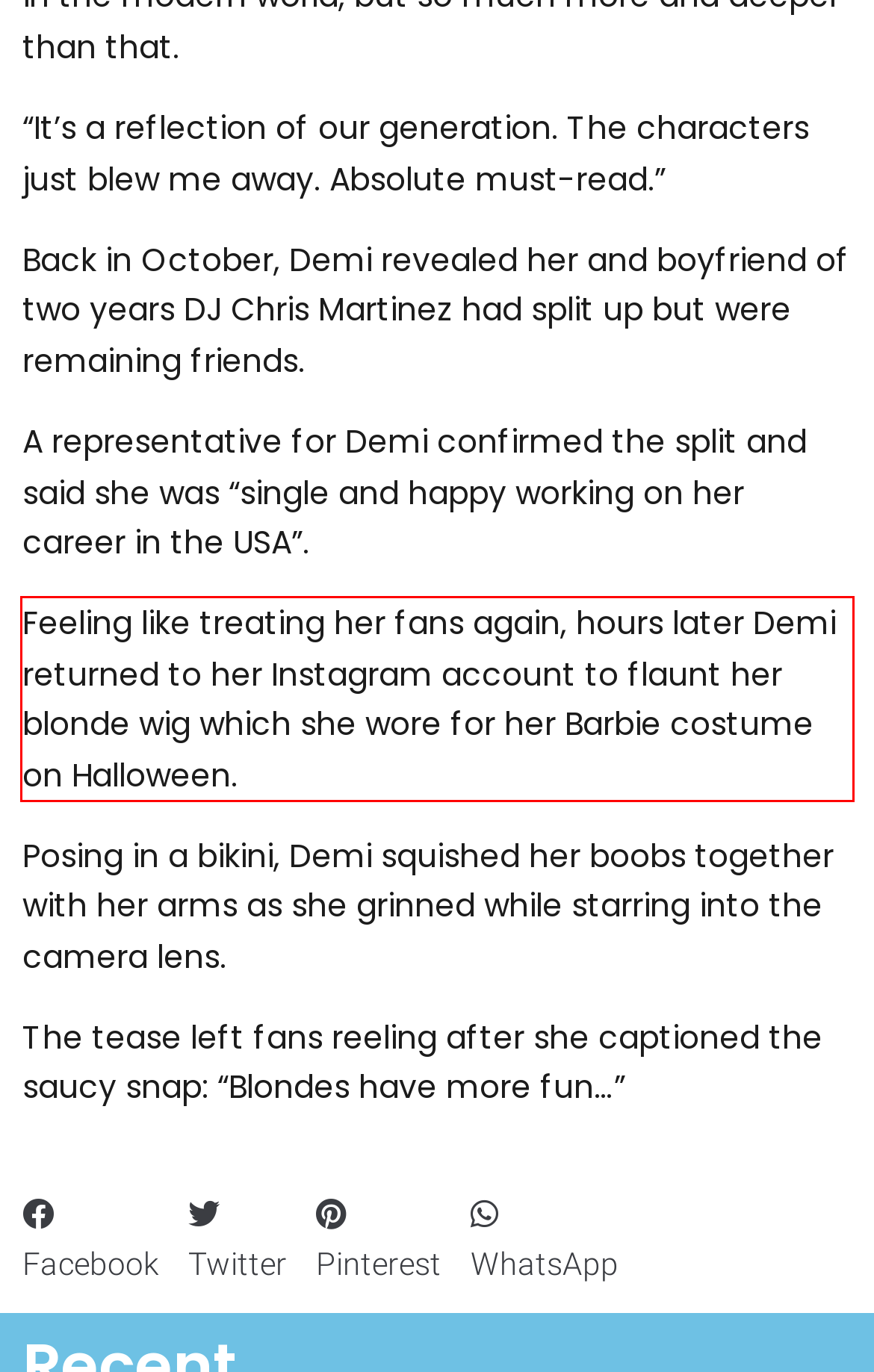Please extract the text content from the UI element enclosed by the red rectangle in the screenshot.

Feeling like treating her fans again, hours later Demi returned to her Instagram account to flaunt her blonde wig which she wore for her Barbie costume on Halloween.